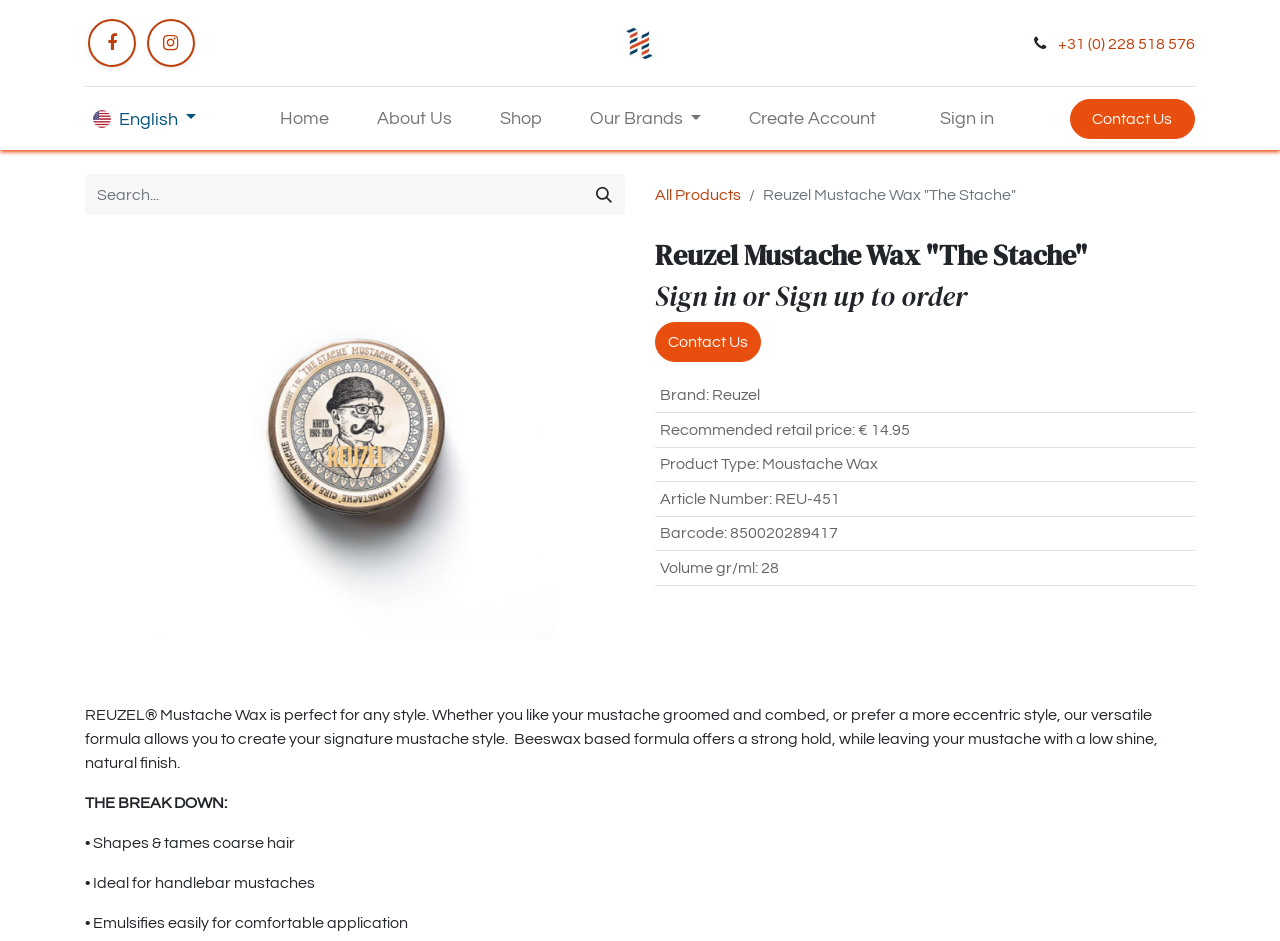Specify the bounding box coordinates of the element's region that should be clicked to achieve the following instruction: "Contact us". The bounding box coordinates consist of four float numbers between 0 and 1, in the format [left, top, right, bottom].

[0.836, 0.105, 0.934, 0.148]